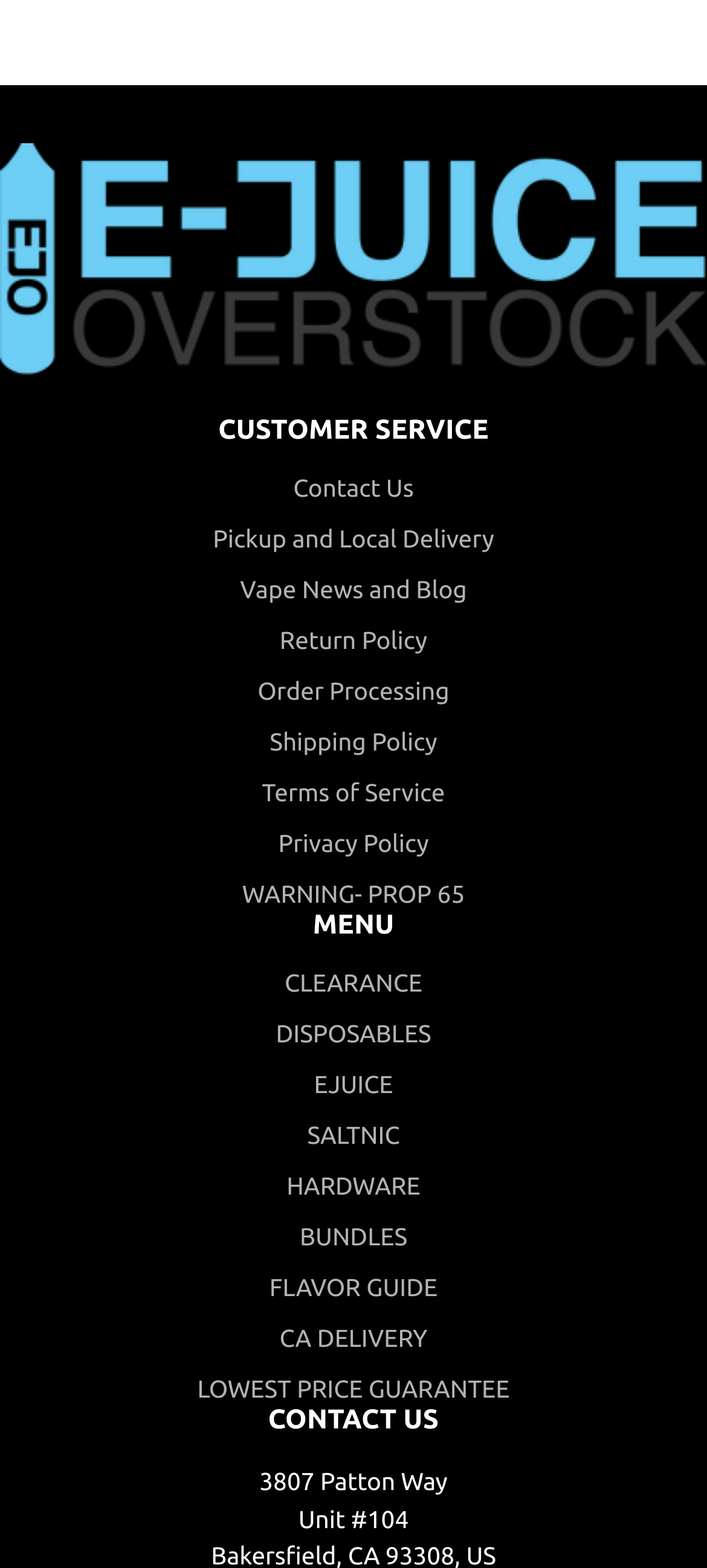Please locate the clickable area by providing the bounding box coordinates to follow this instruction: "Check CONTACT US".

[0.379, 0.895, 0.621, 0.915]